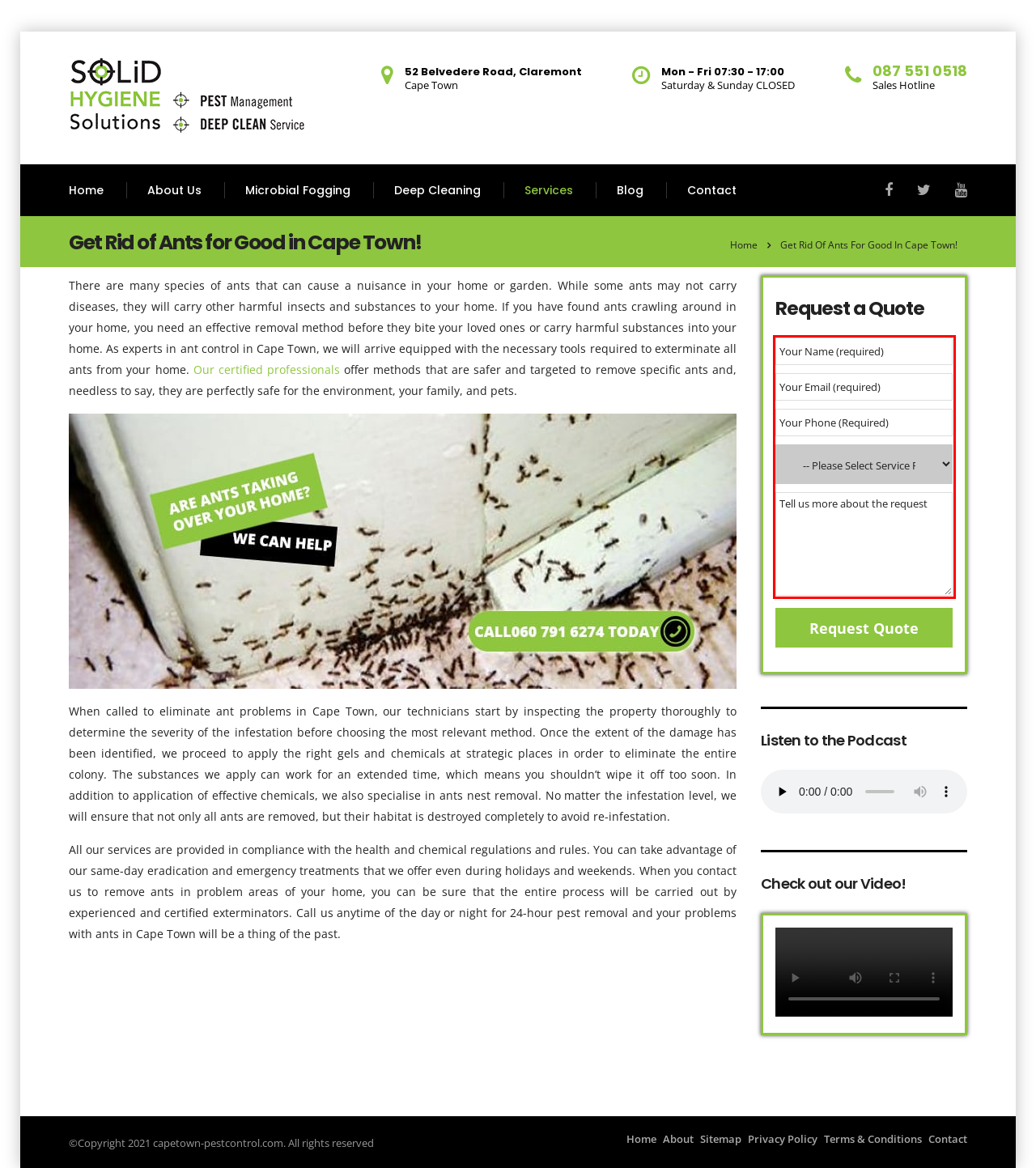You have a screenshot of a webpage with a red bounding box. Use OCR to generate the text contained within this red rectangle.

-- Please Select Service Required -- Ants Bird Control Cockroaches Deep Cleaning Flies Insects Mice, Rats & Rodents Microbial Fogging Termites